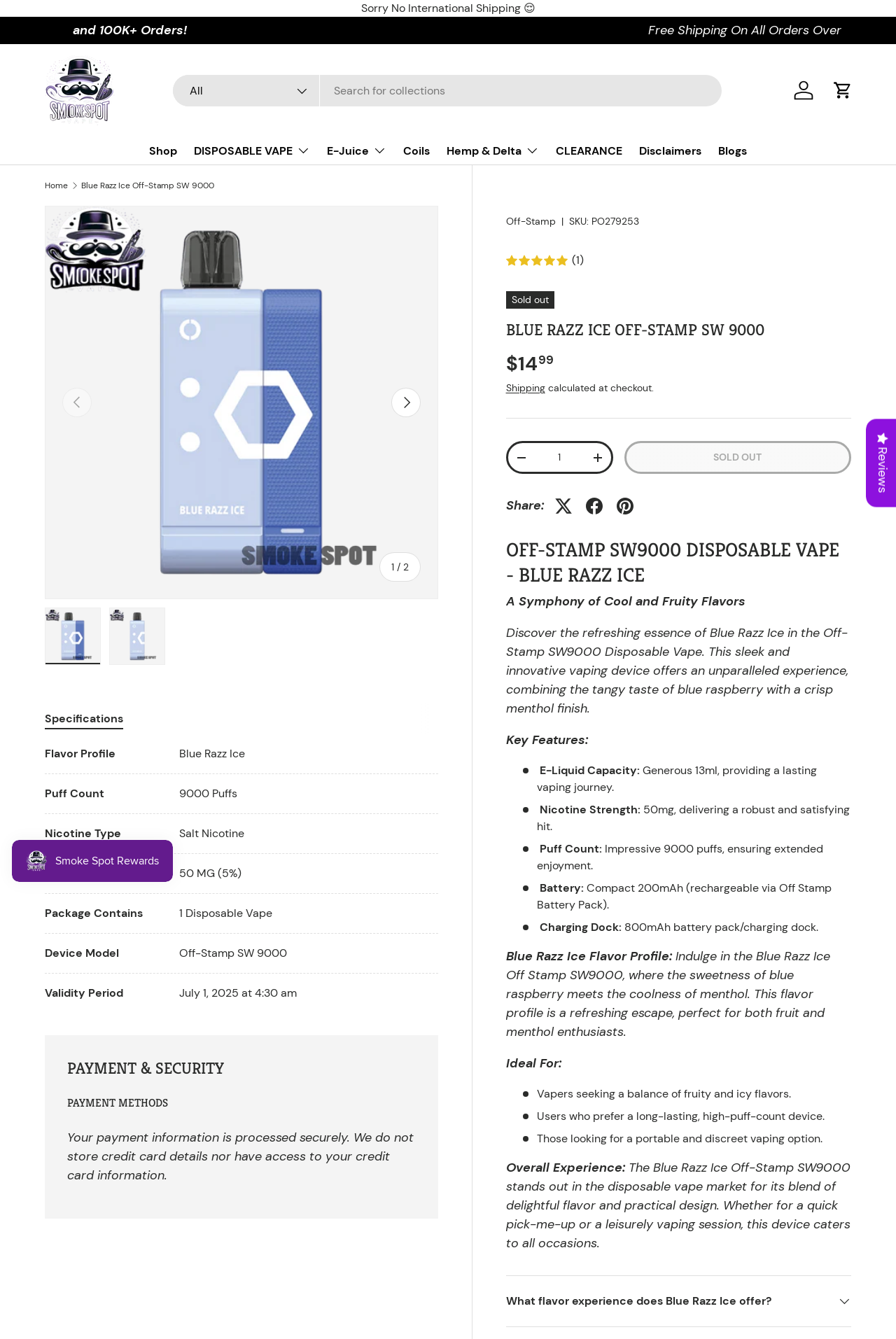Observe the image and answer the following question in detail: What is the price of the vape product?

I found the answer by looking at the static text element with the text '$14' and the superscript element with the text '99'.